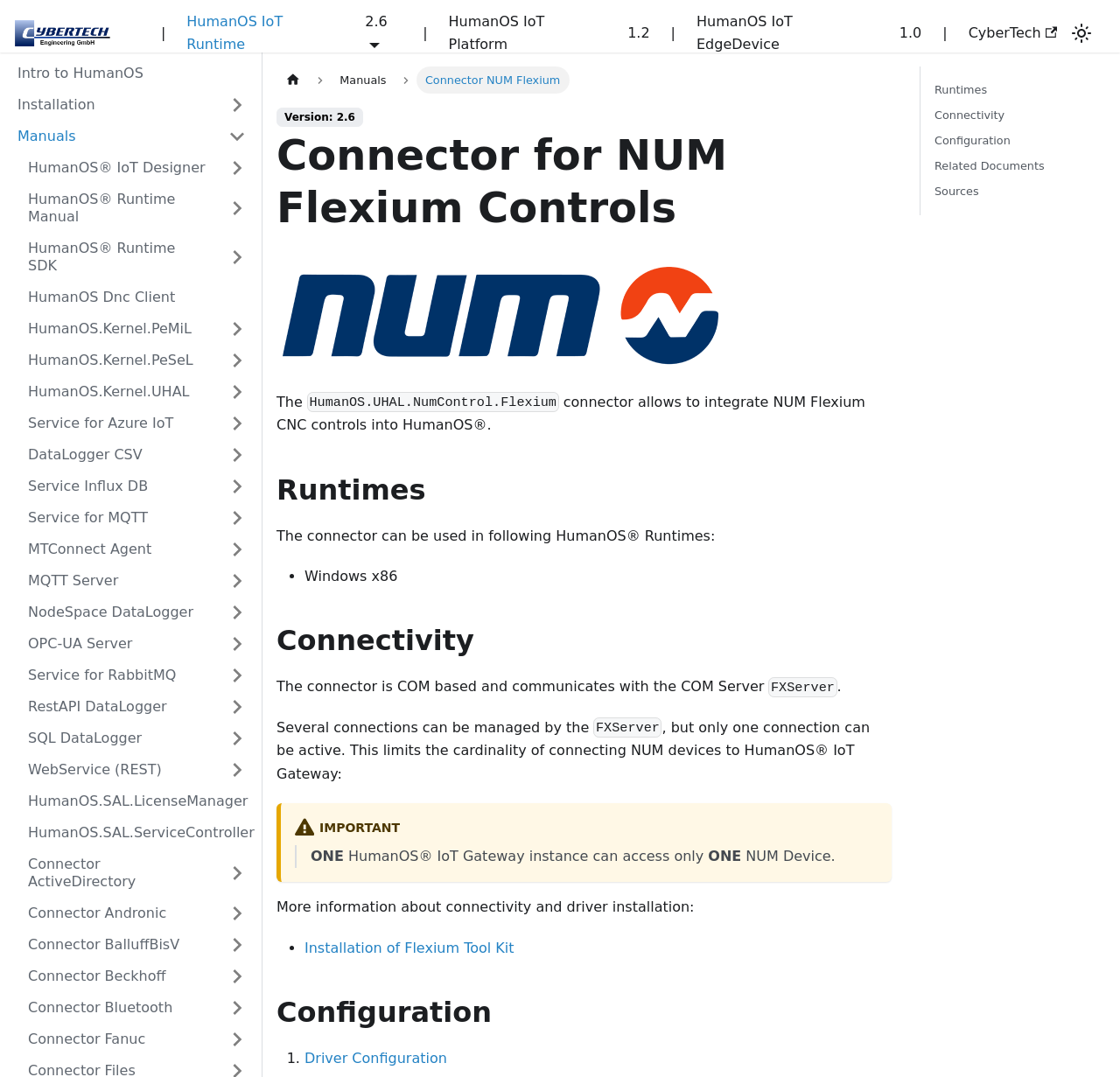Use a single word or phrase to answer the question:
What is the purpose of the HumanOS.UHAL.NumControl.Flexium connector?

Integrate NUM Flexium CNC controls into HumanOS